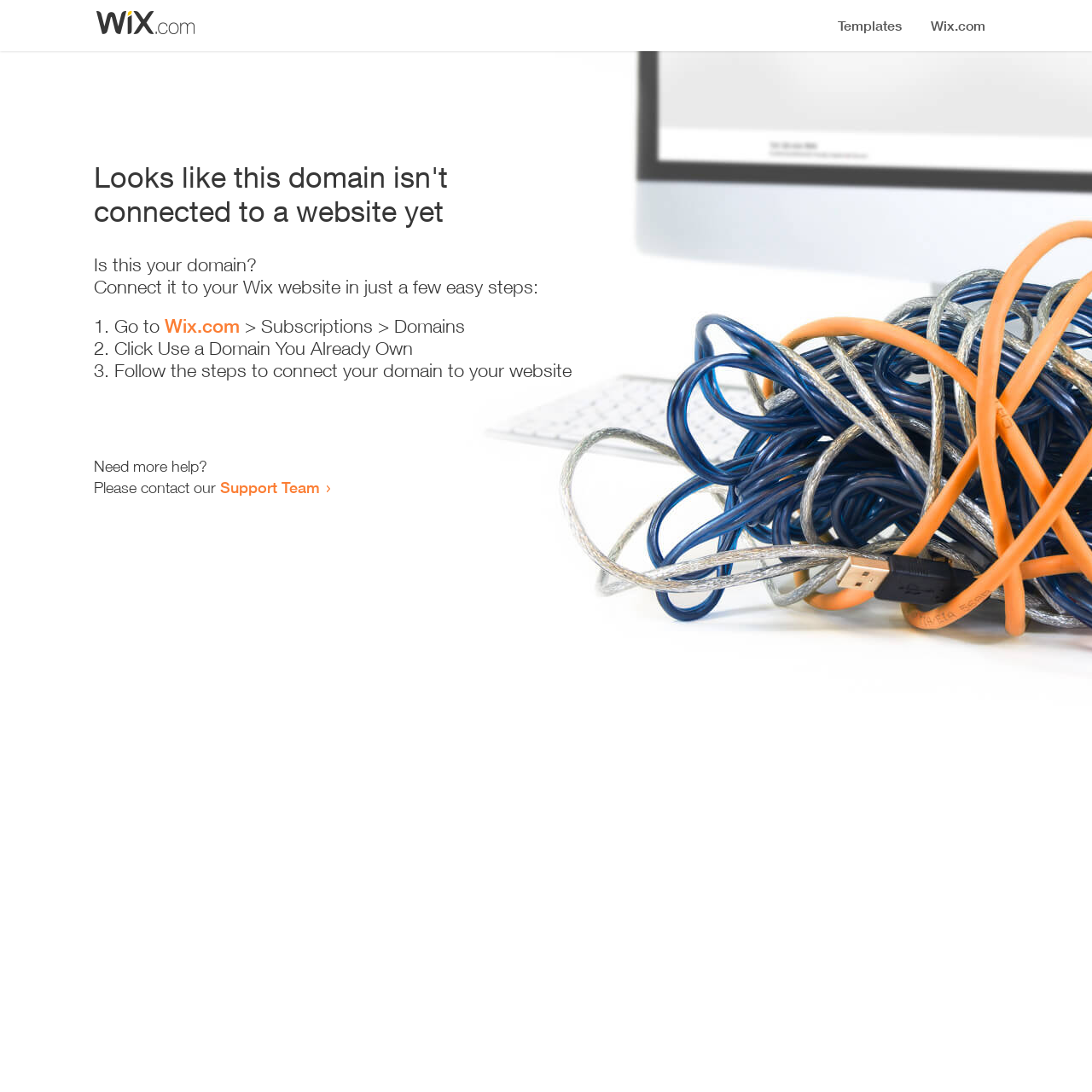Identify the bounding box coordinates for the UI element that matches this description: "March 2022".

None